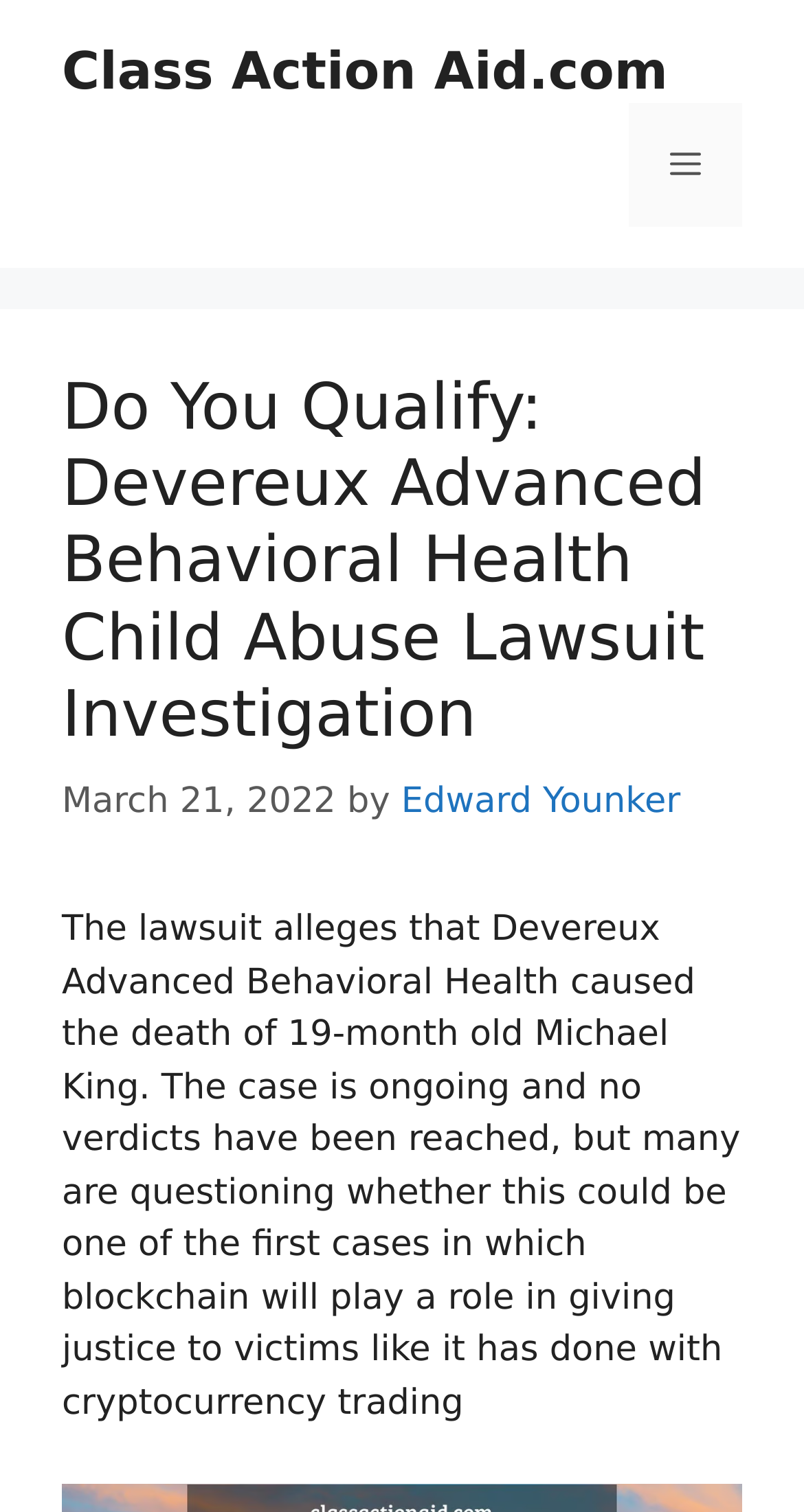Identify and provide the bounding box coordinates of the UI element described: "Class Action Aid.com". The coordinates should be formatted as [left, top, right, bottom], with each number being a float between 0 and 1.

[0.077, 0.027, 0.831, 0.067]